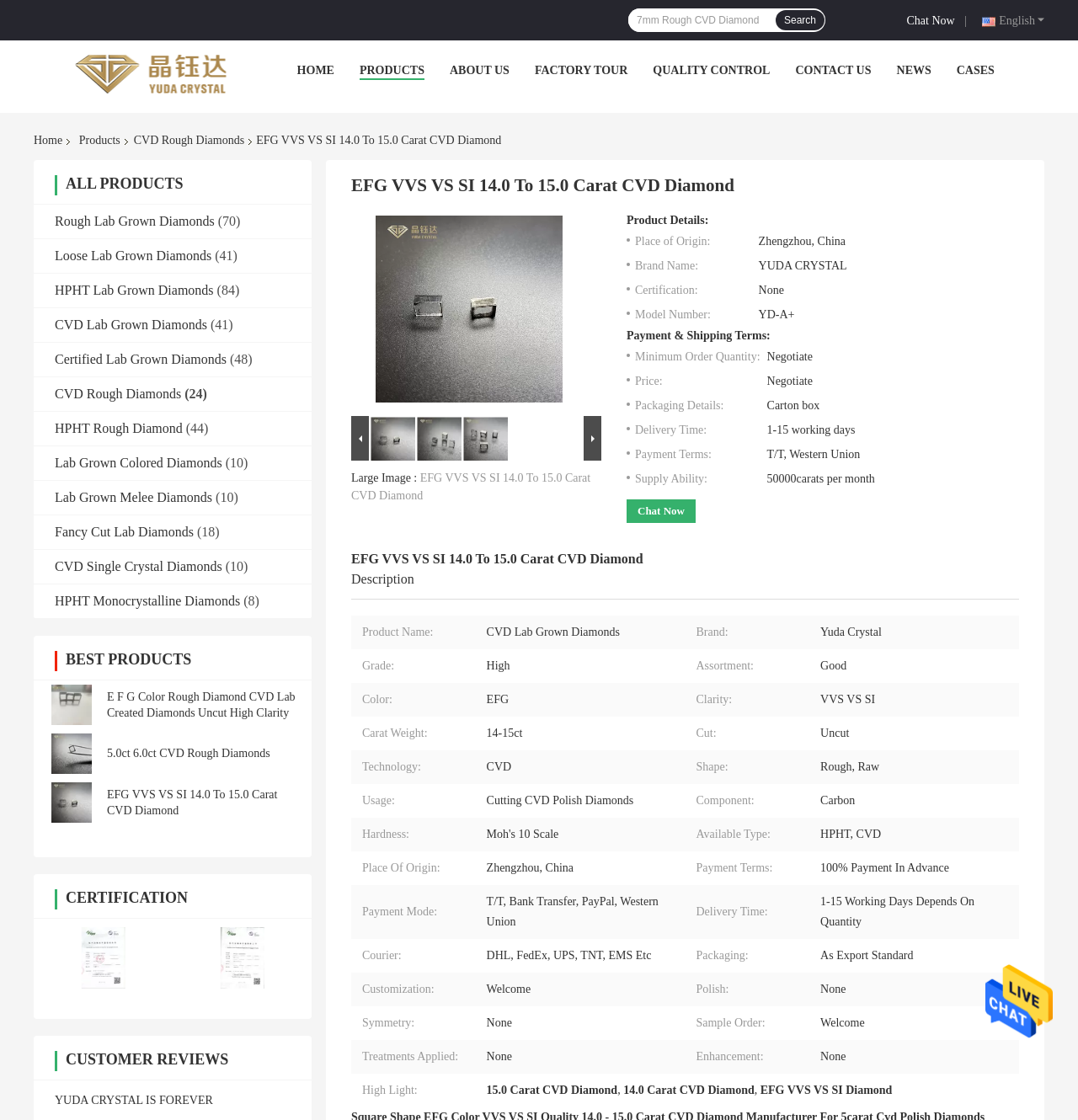Locate the bounding box coordinates of the area you need to click to fulfill this instruction: 'View the company's homepage'. The coordinates must be in the form of four float numbers ranging from 0 to 1: [left, top, right, bottom].

[0.275, 0.057, 0.31, 0.068]